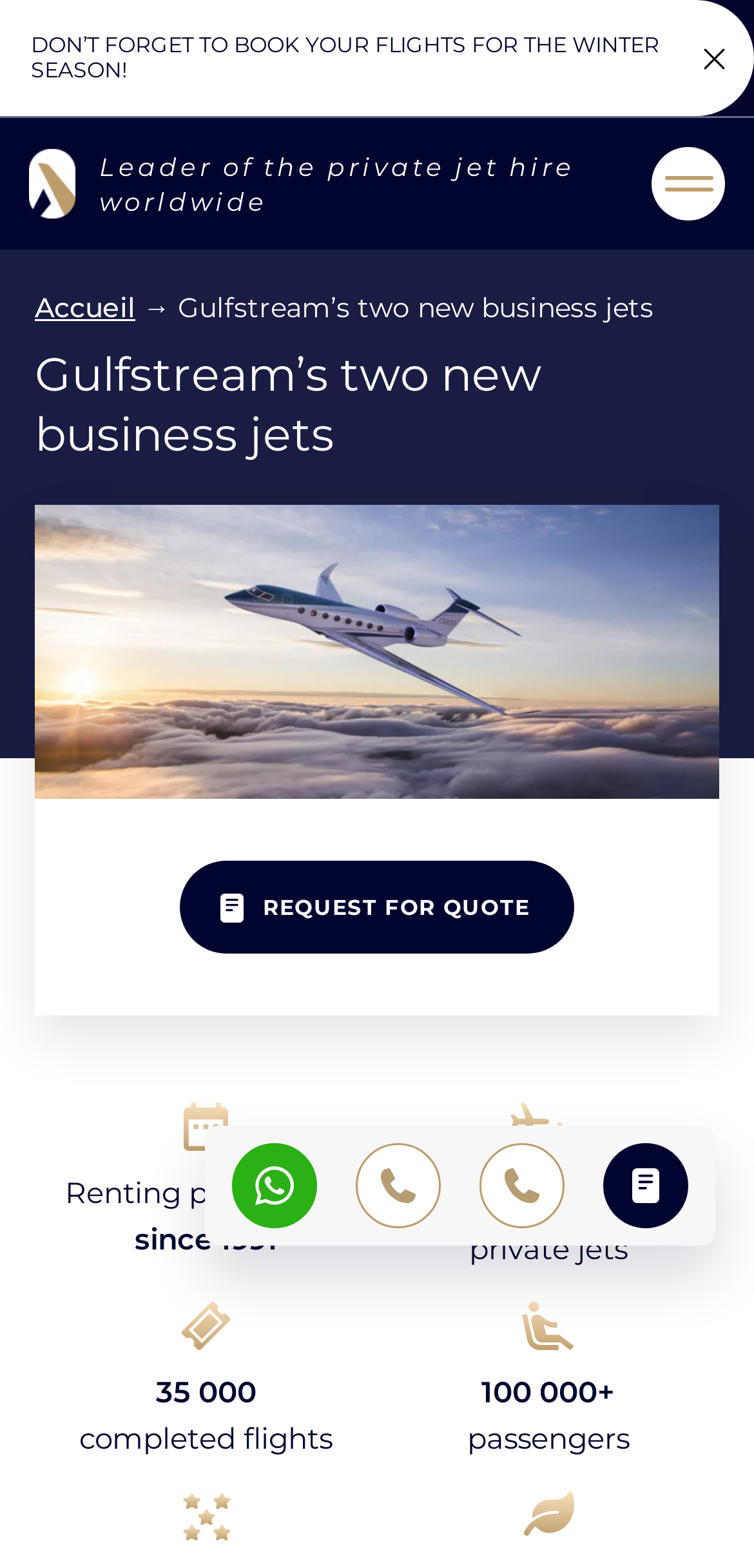Determine the bounding box coordinates of the target area to click to execute the following instruction: "Open navigation menu."

[0.864, 0.094, 0.962, 0.141]